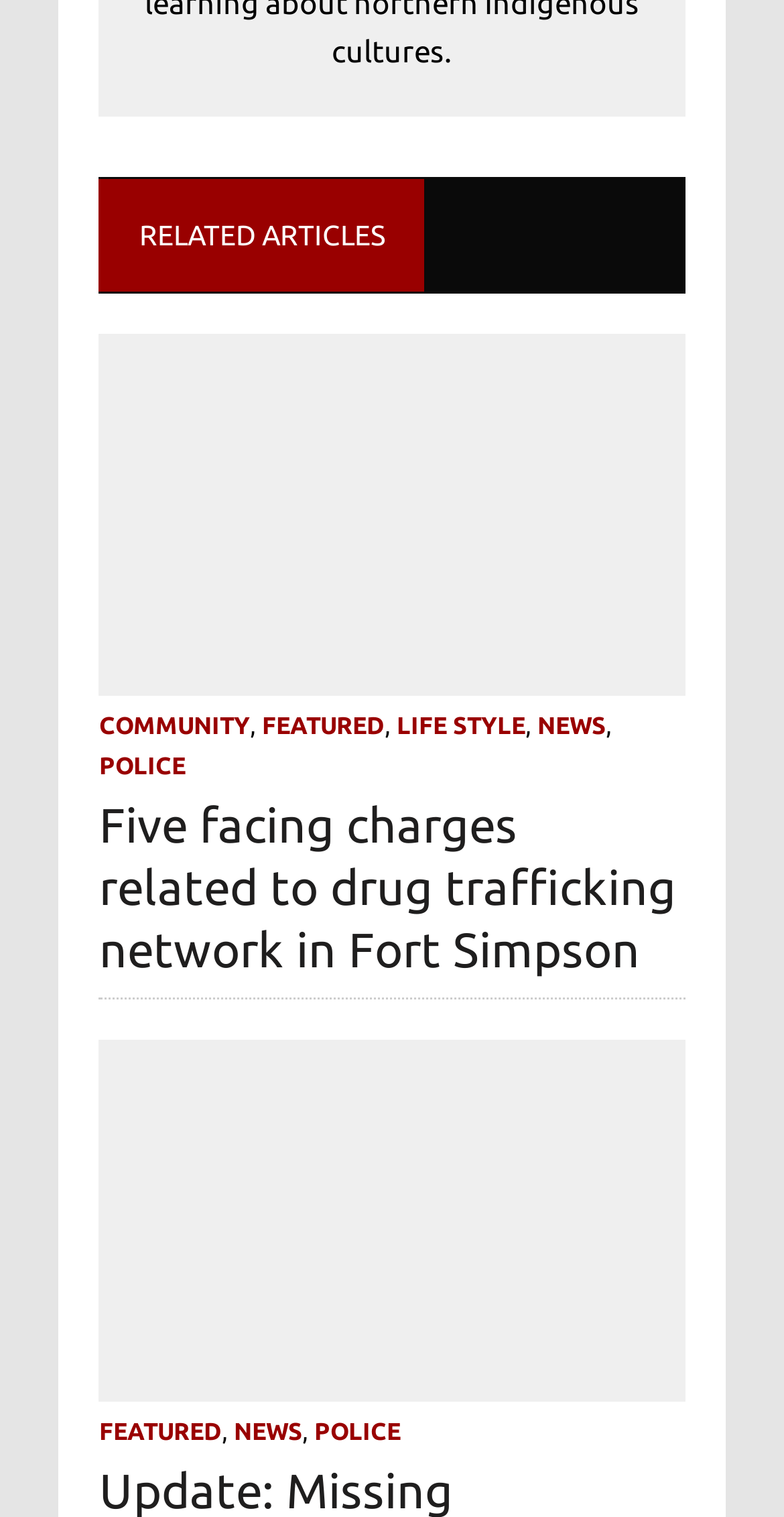What is the topic of the second article?
Provide a detailed answer to the question, using the image to inform your response.

The second article is about a missing Yellowknife teen because the link text is 'Update: Missing Yellowknife teen found “safe and sound” Dayton Lafferty was reported missing on Oct. 27'.